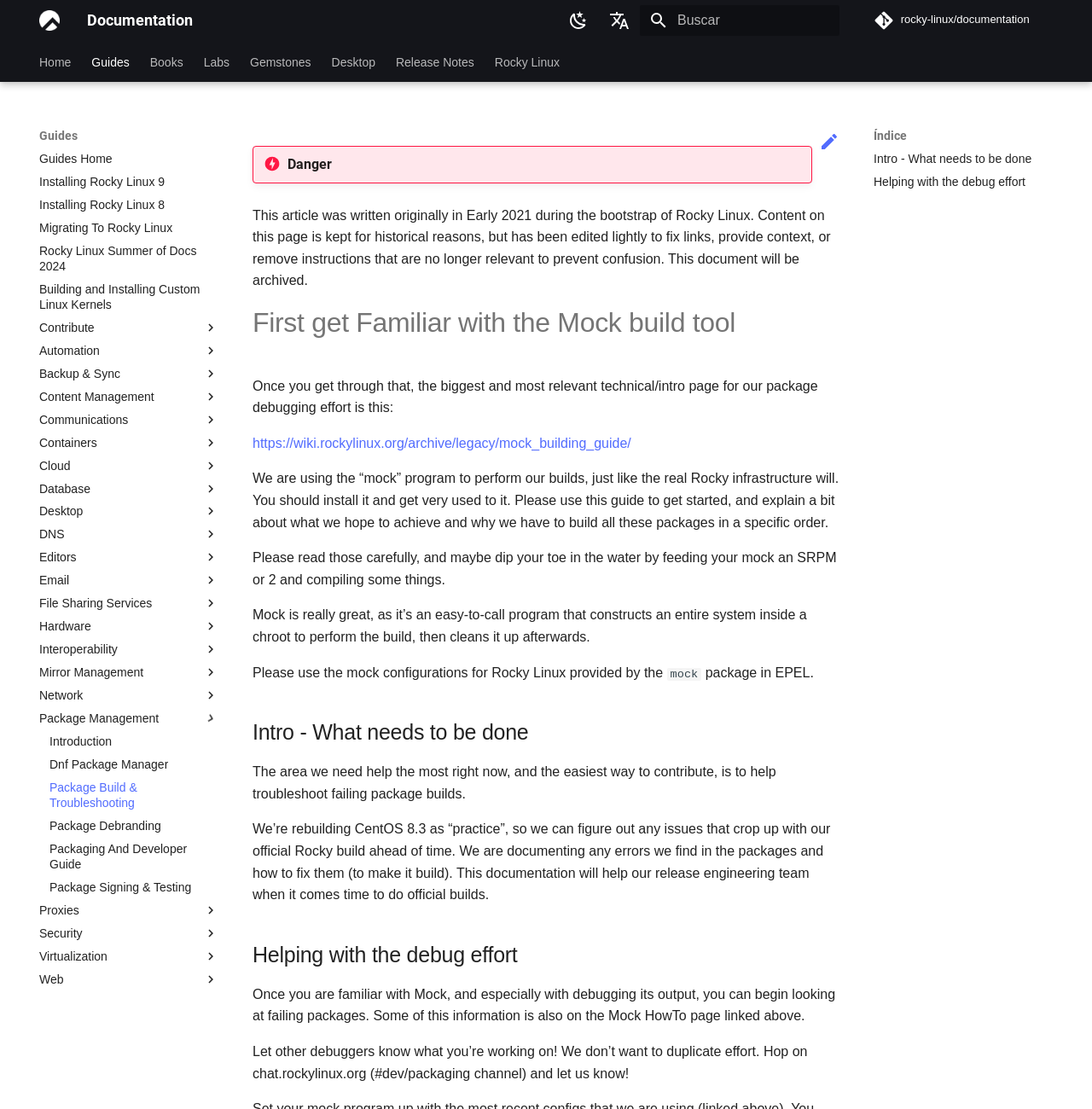Please provide a one-word or short phrase answer to the question:
What is the 'Rocky Linux' link about?

Rocky Linux information